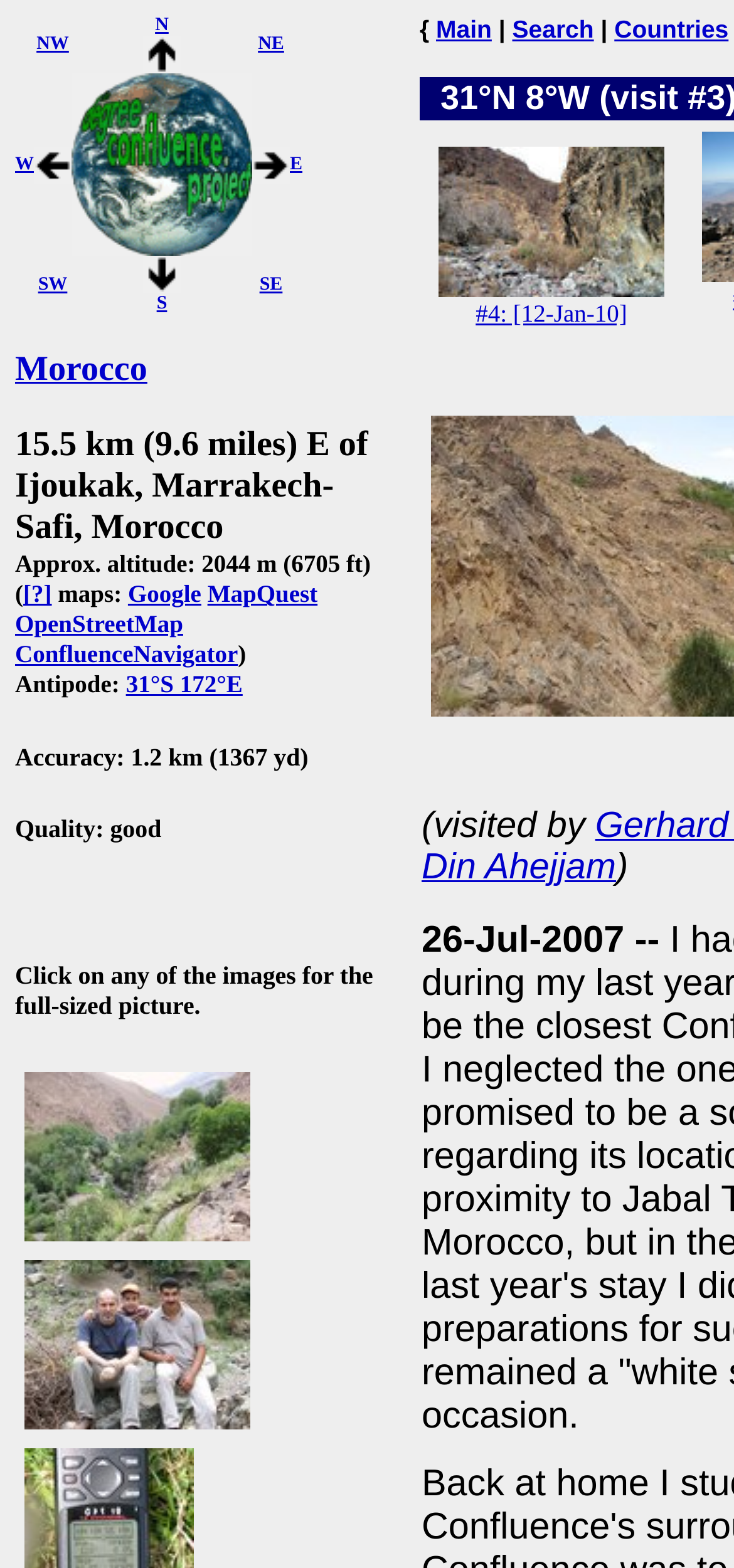Identify the bounding box coordinates of the area you need to click to perform the following instruction: "Explore the Degree Confluence Project".

[0.097, 0.148, 0.344, 0.168]